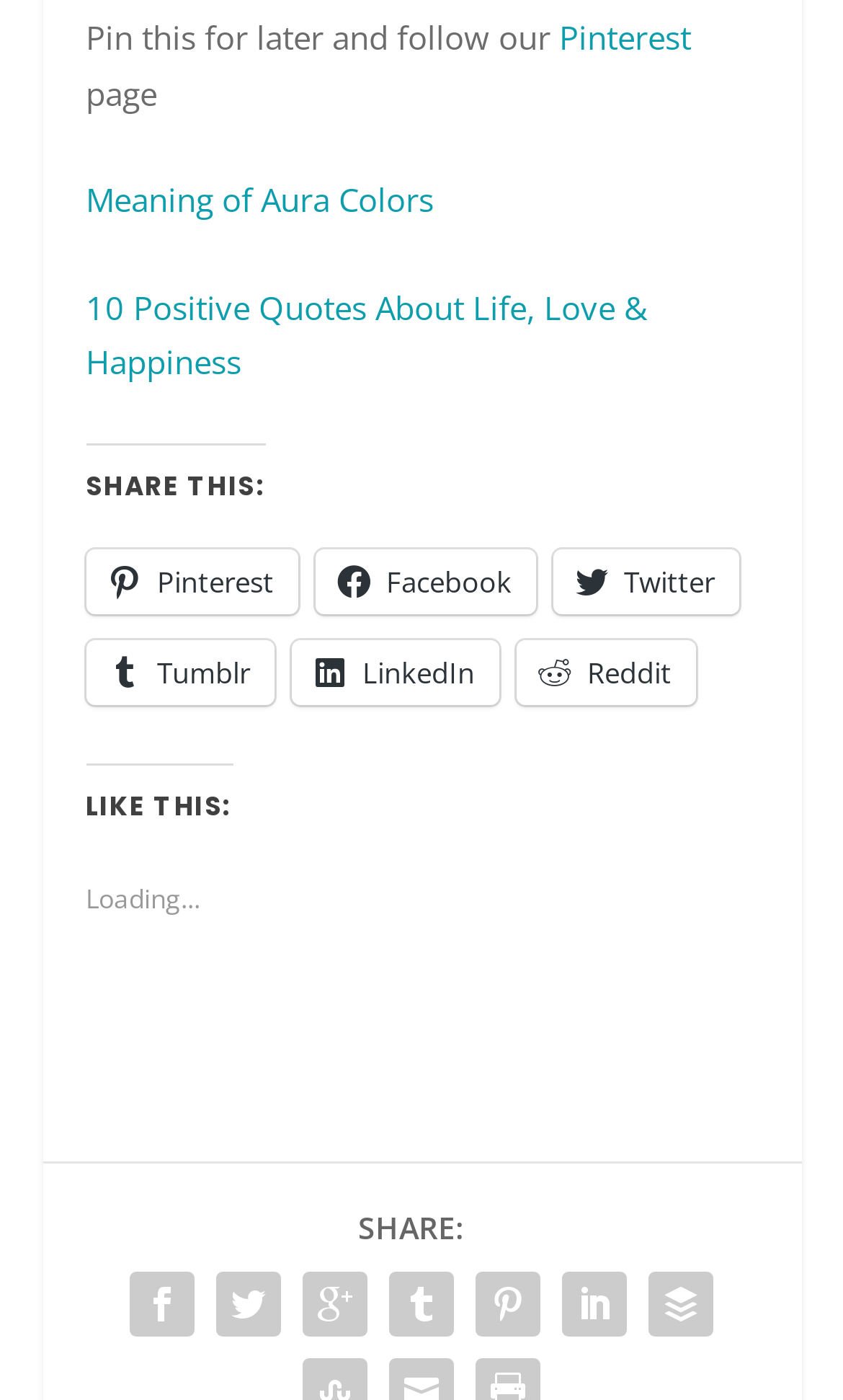Locate the bounding box coordinates of the element that needs to be clicked to carry out the instruction: "Share on Facebook". The coordinates should be given as four float numbers ranging from 0 to 1, i.e., [left, top, right, bottom].

[0.373, 0.392, 0.635, 0.439]